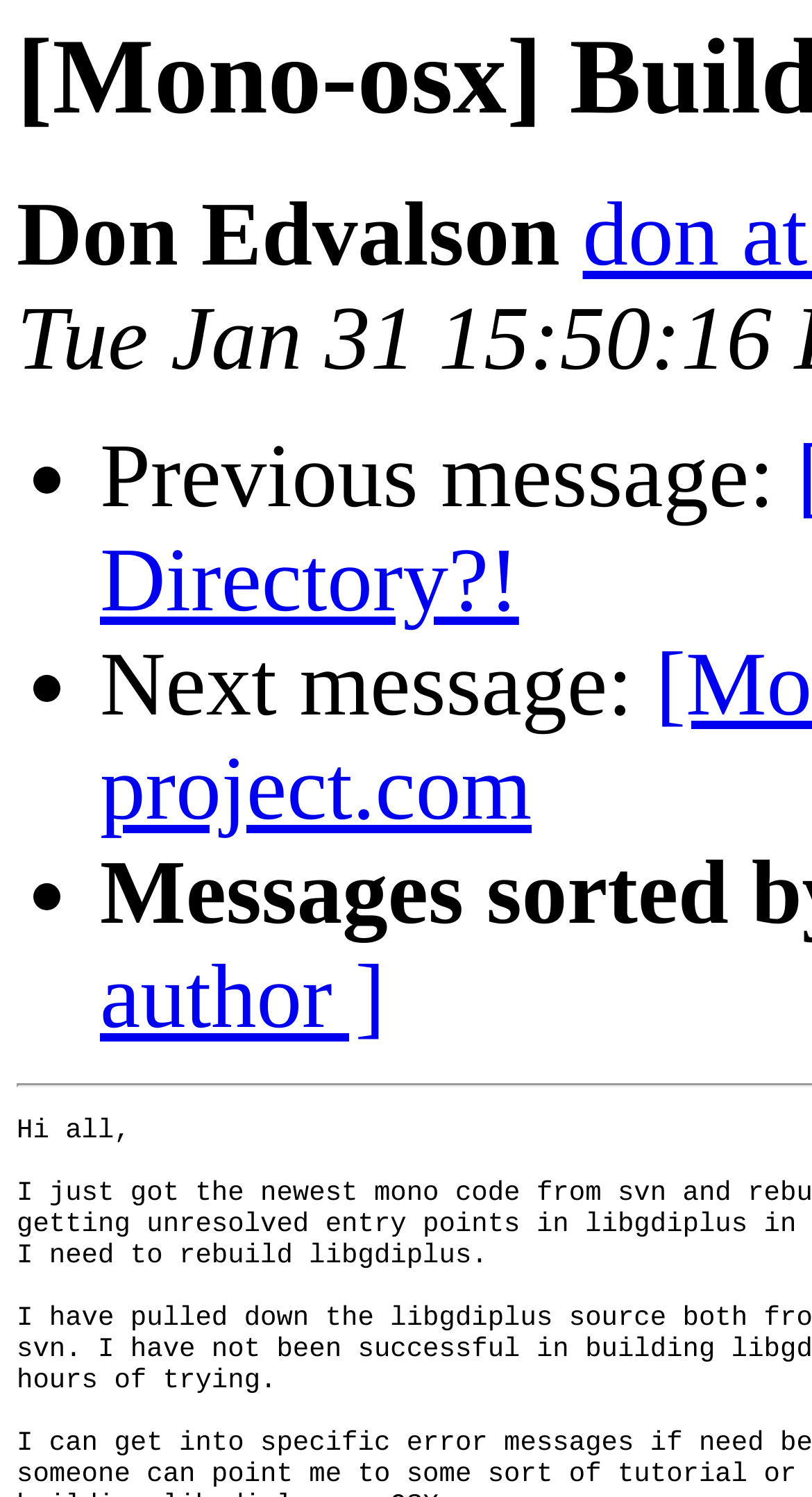What is the title or heading displayed on the webpage?

[Mono-osx] Building libgdiplus on OSX